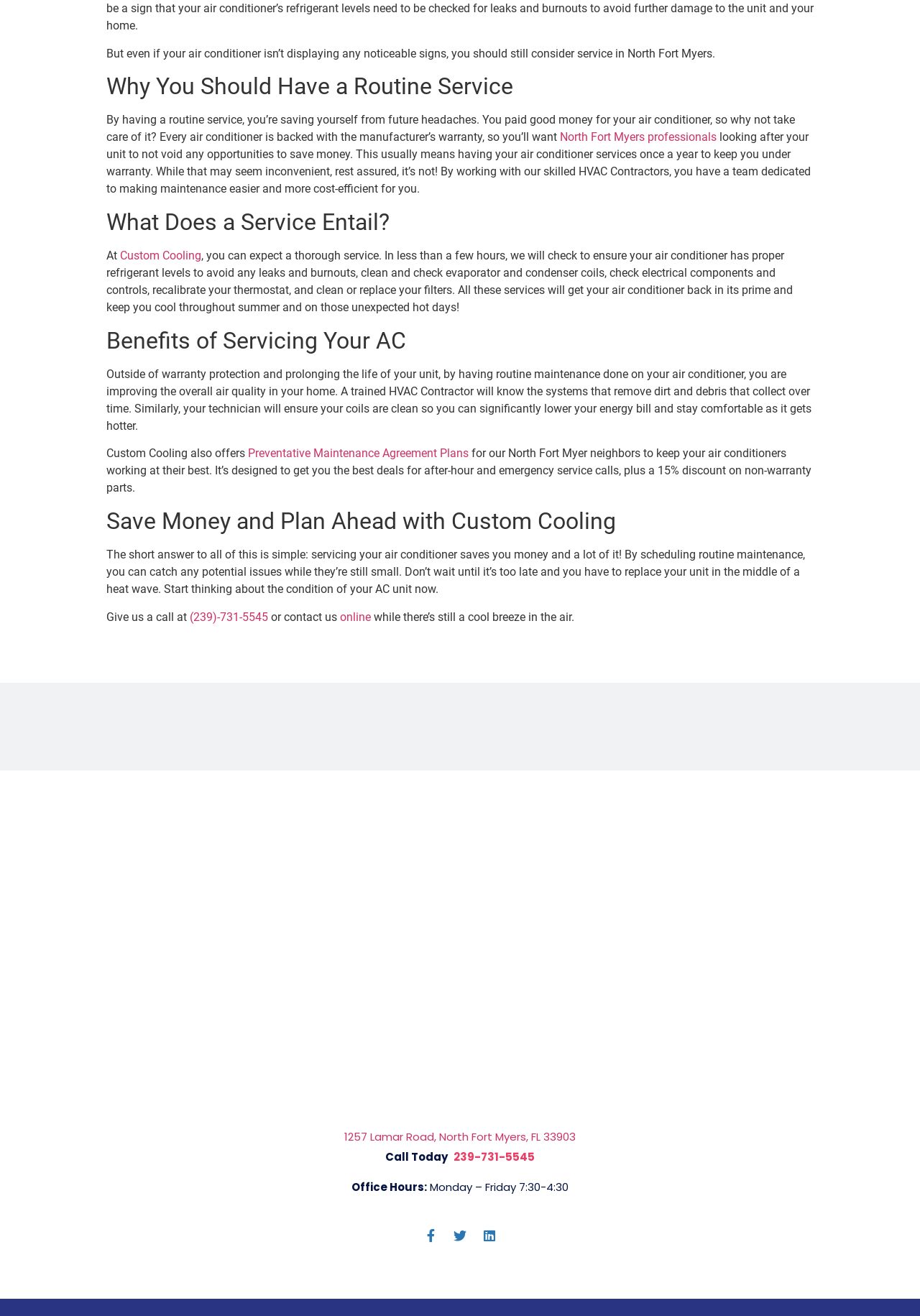Find the bounding box coordinates for the area that should be clicked to accomplish the instruction: "Click the 'North Fort Myers professionals' link".

[0.609, 0.099, 0.779, 0.109]